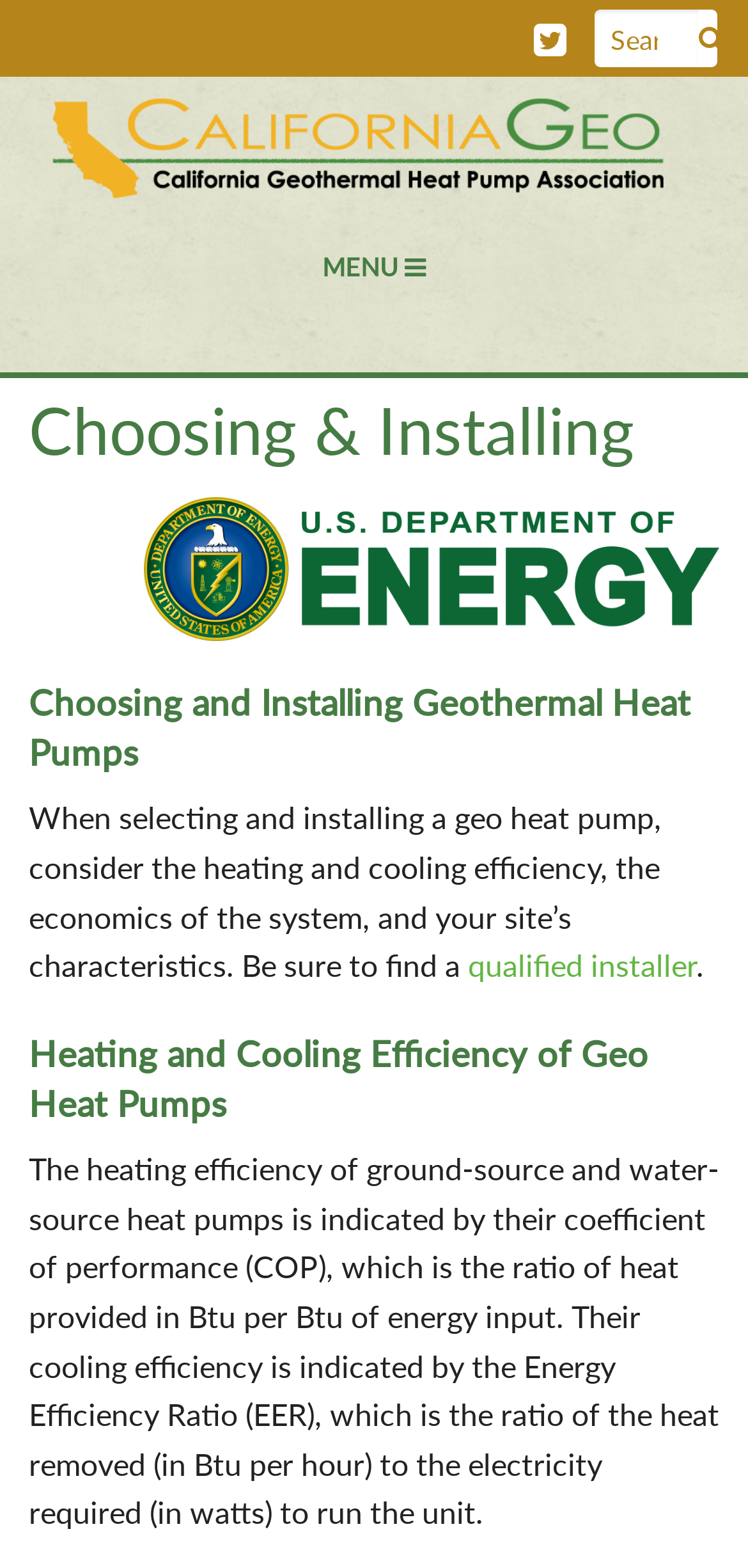Locate and extract the text of the main heading on the webpage.

Choosing & Installing